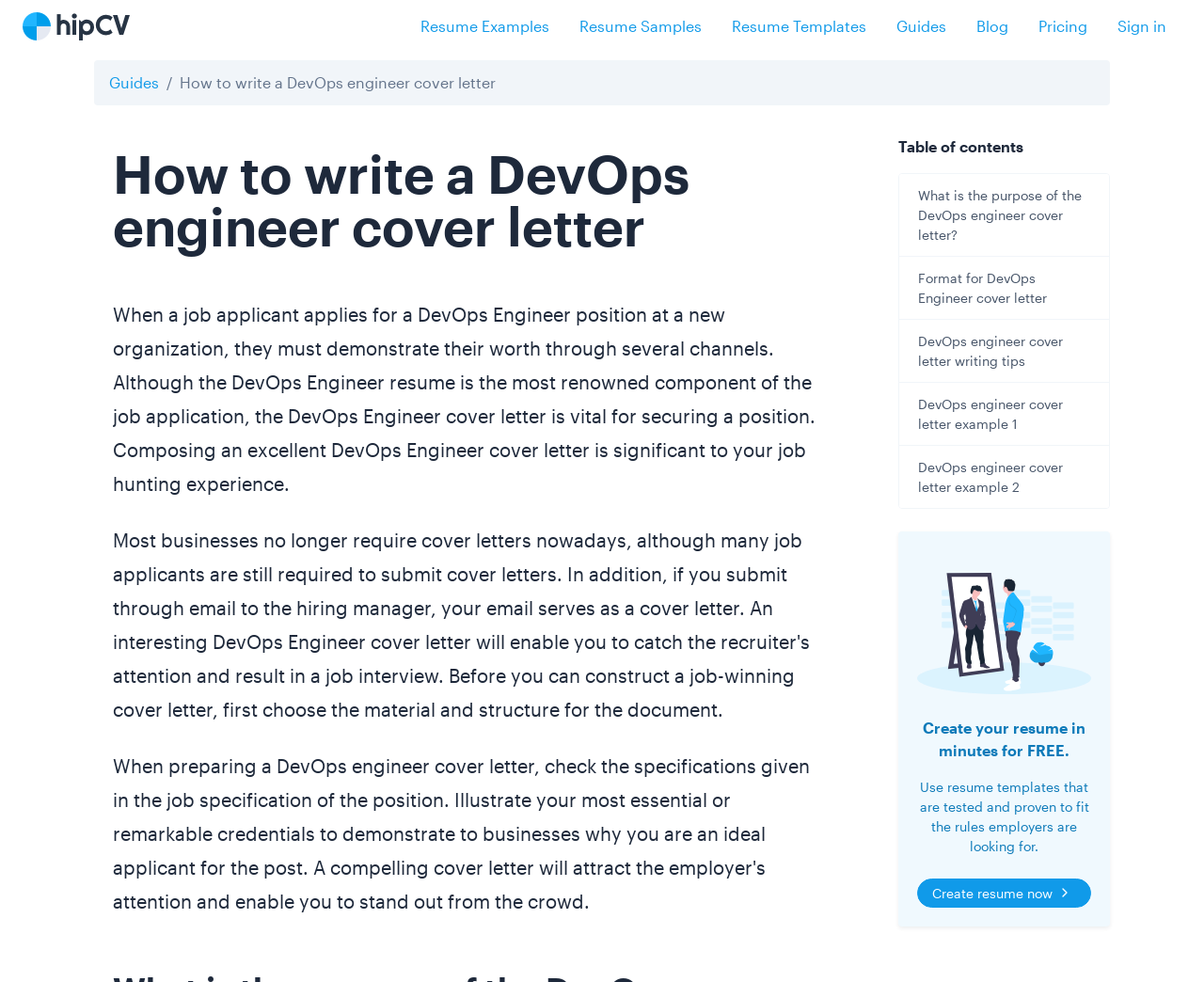Please predict the bounding box coordinates of the element's region where a click is necessary to complete the following instruction: "Search apple.com". The coordinates should be represented by four float numbers between 0 and 1, i.e., [left, top, right, bottom].

None